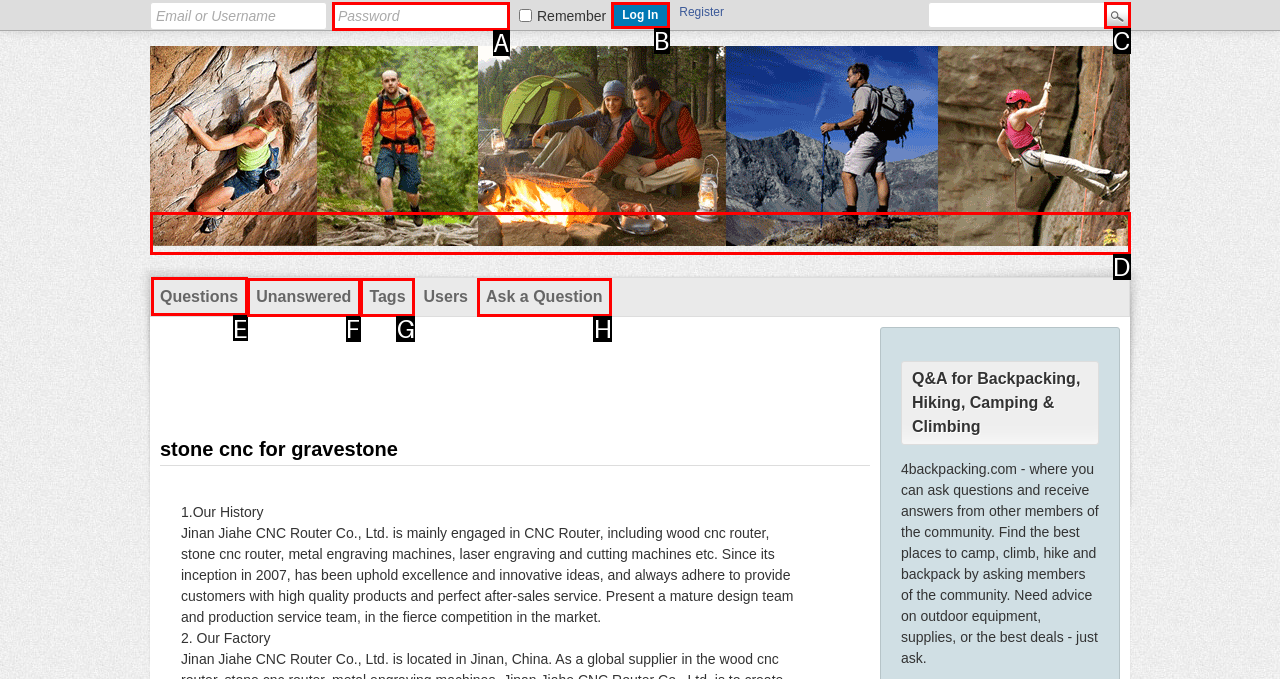Which option should you click on to fulfill this task: view questions? Answer with the letter of the correct choice.

E